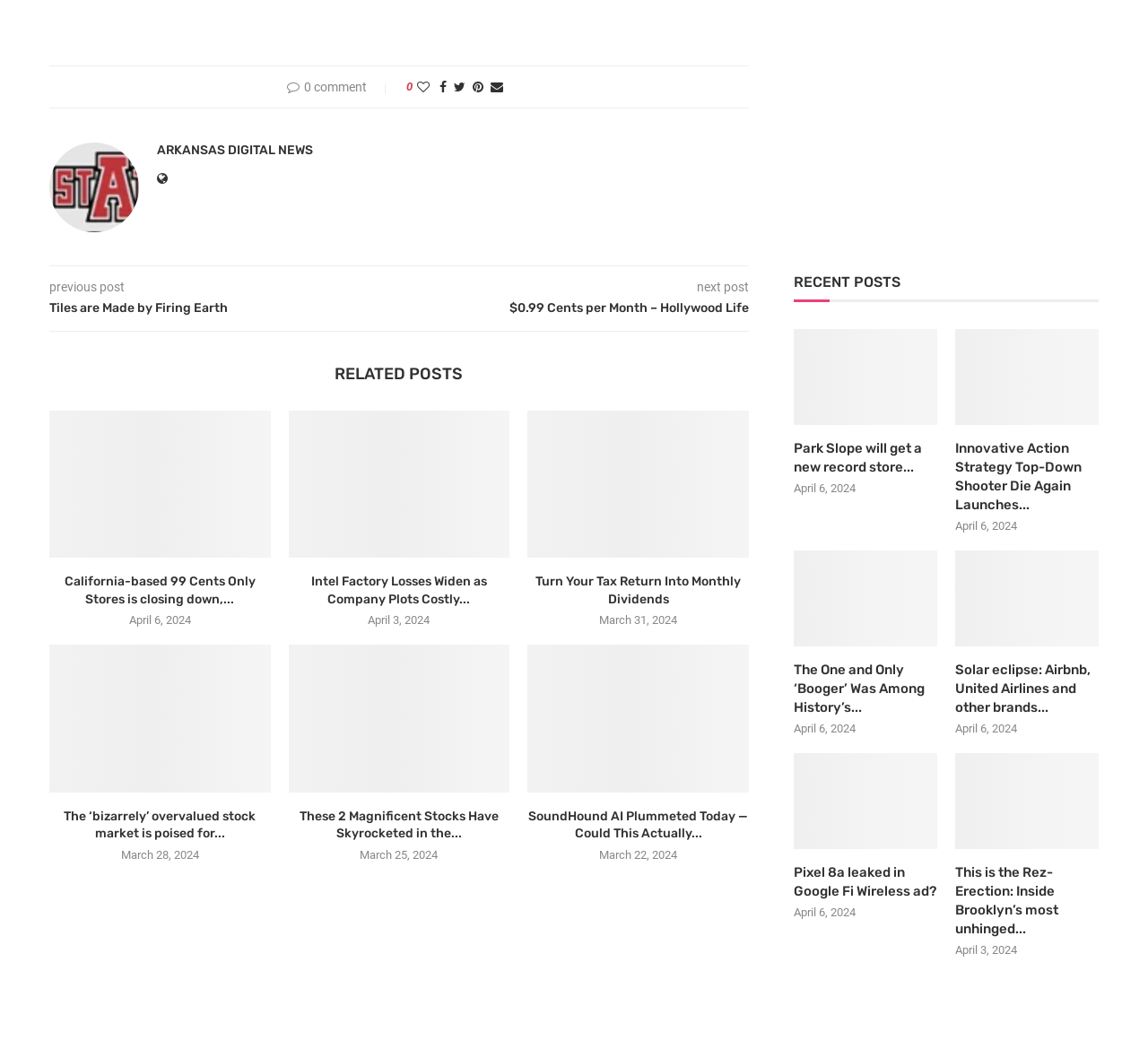What is the date of the latest post?
Please provide a comprehensive answer based on the details in the screenshot.

I looked at the time elements and found the latest date, which is April 6, 2024, associated with multiple posts.